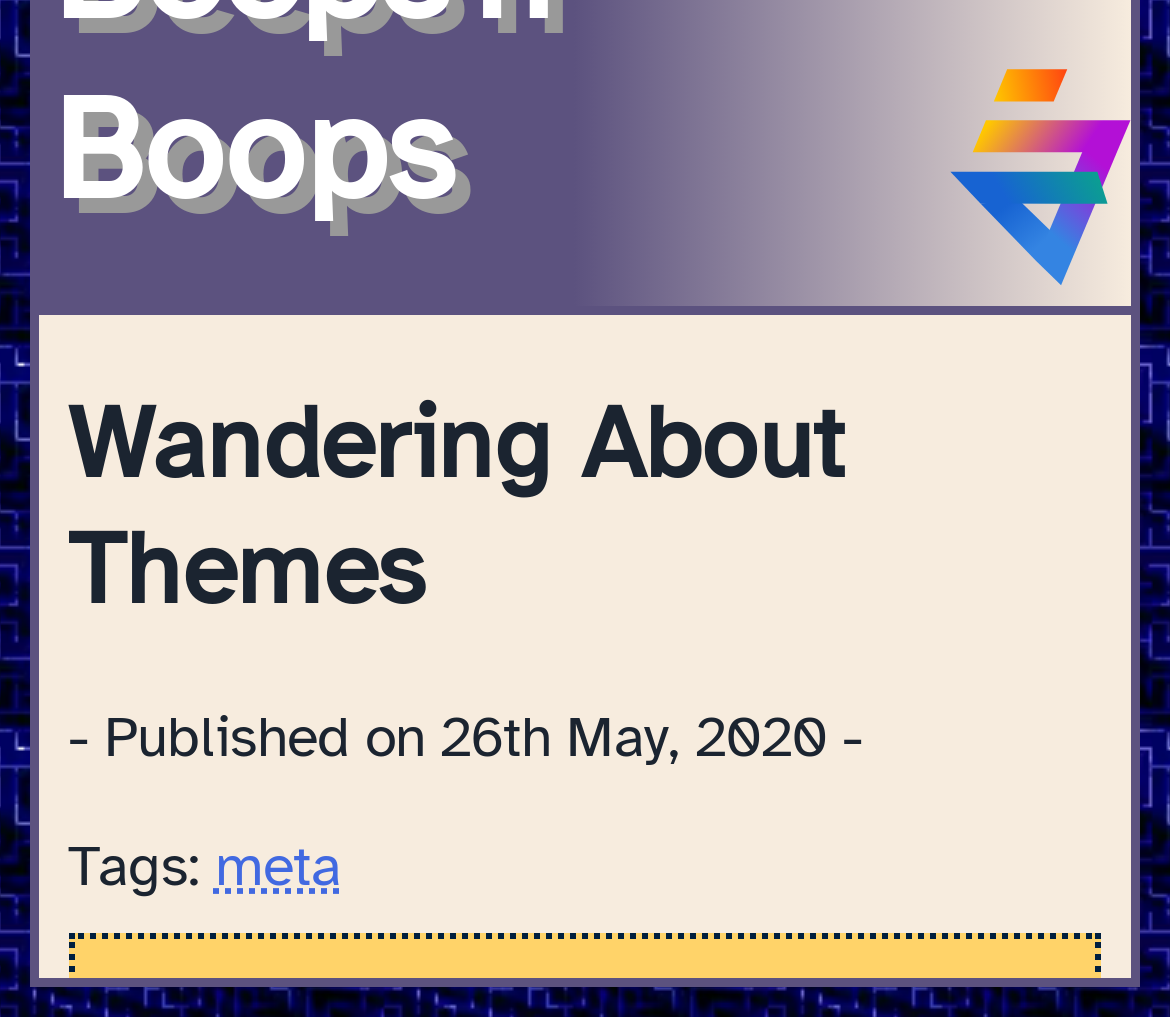Extract the bounding box coordinates for the HTML element that matches this description: "meta". The coordinates should be four float numbers between 0 and 1, i.e., [left, top, right, bottom].

[0.184, 0.817, 0.292, 0.888]